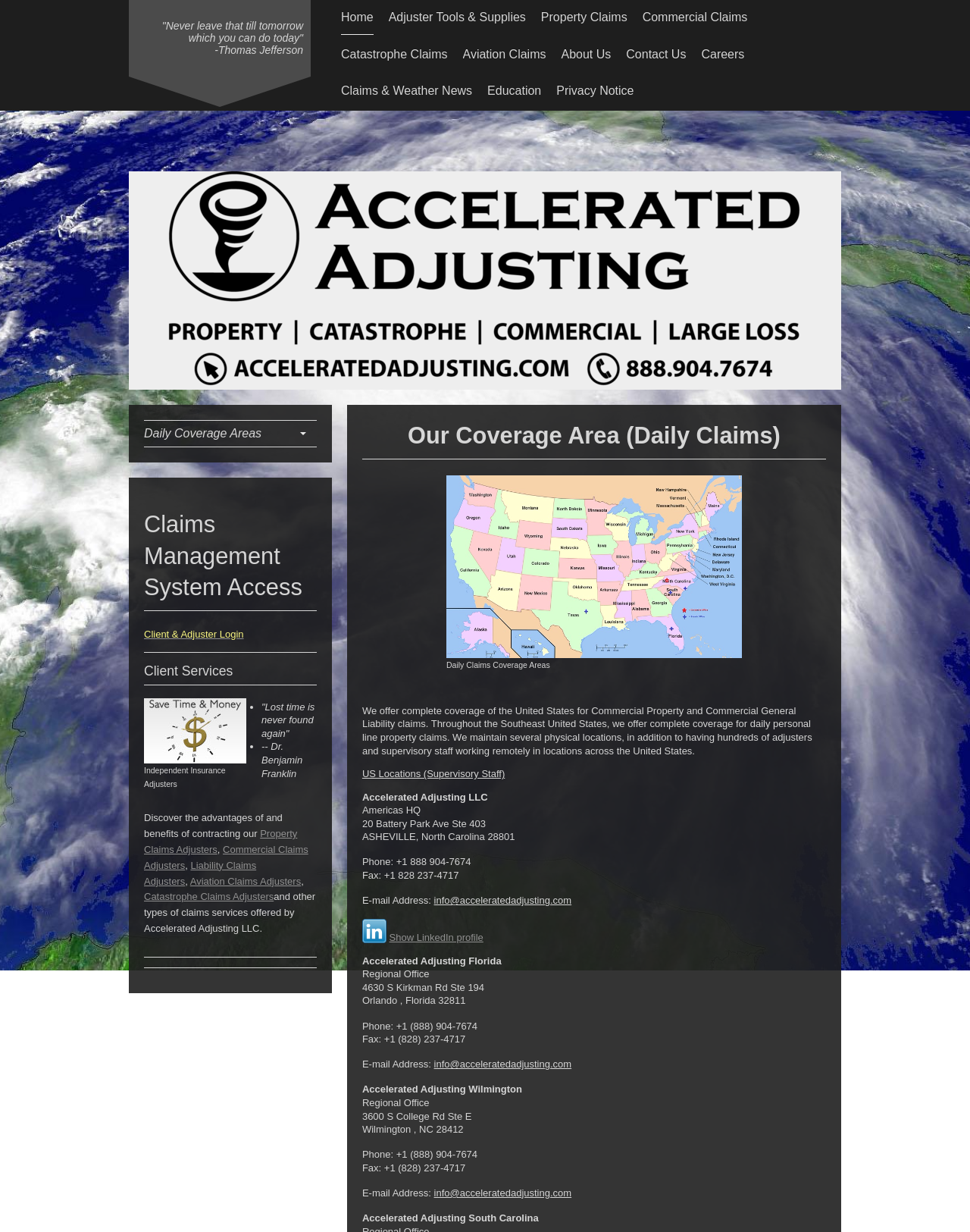Please locate the bounding box coordinates of the element's region that needs to be clicked to follow the instruction: "View Property Claims". The bounding box coordinates should be provided as four float numbers between 0 and 1, i.e., [left, top, right, bottom].

[0.558, 0.0, 0.647, 0.028]